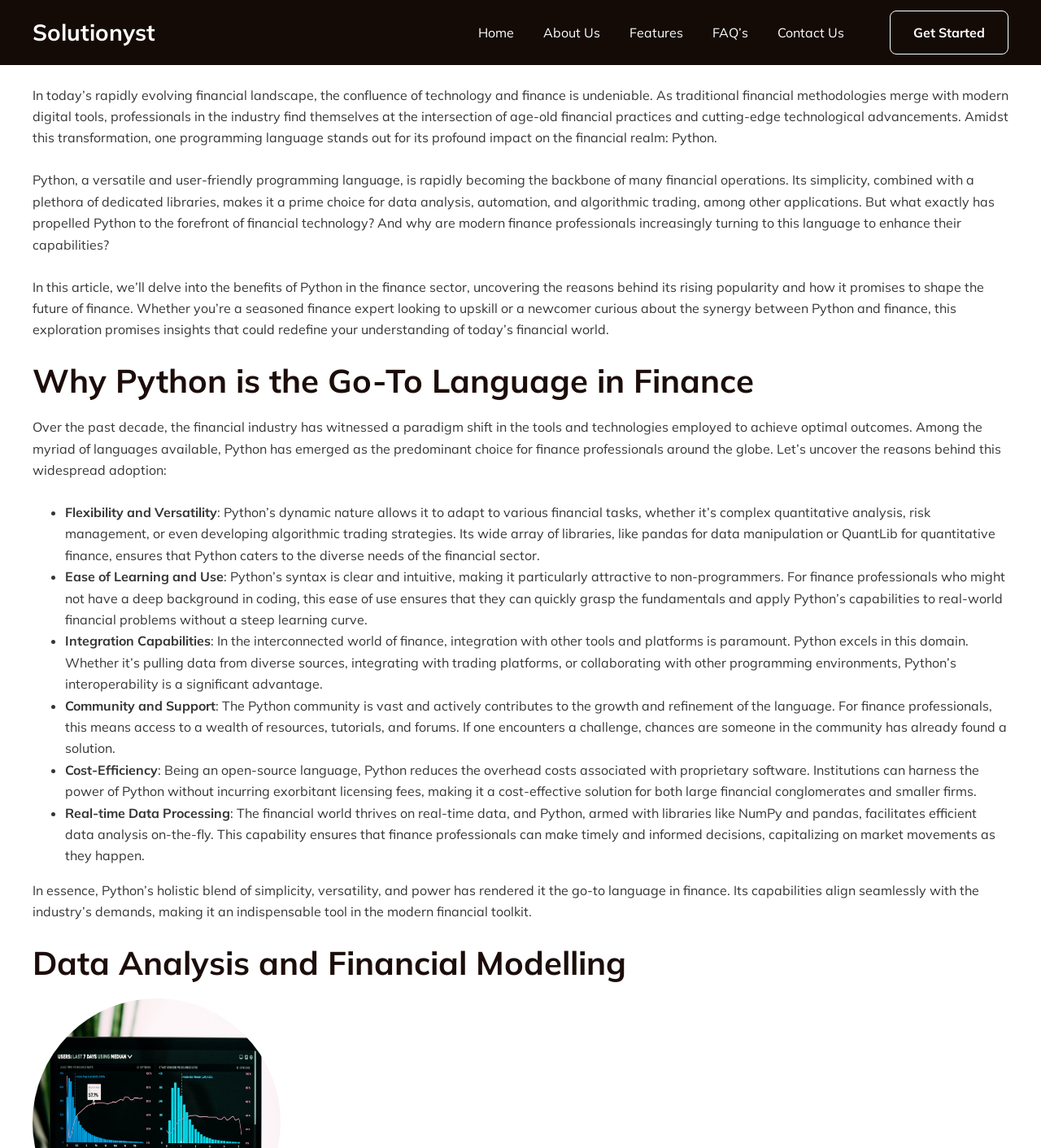Determine the bounding box coordinates of the region that needs to be clicked to achieve the task: "View the 'Events' page".

None